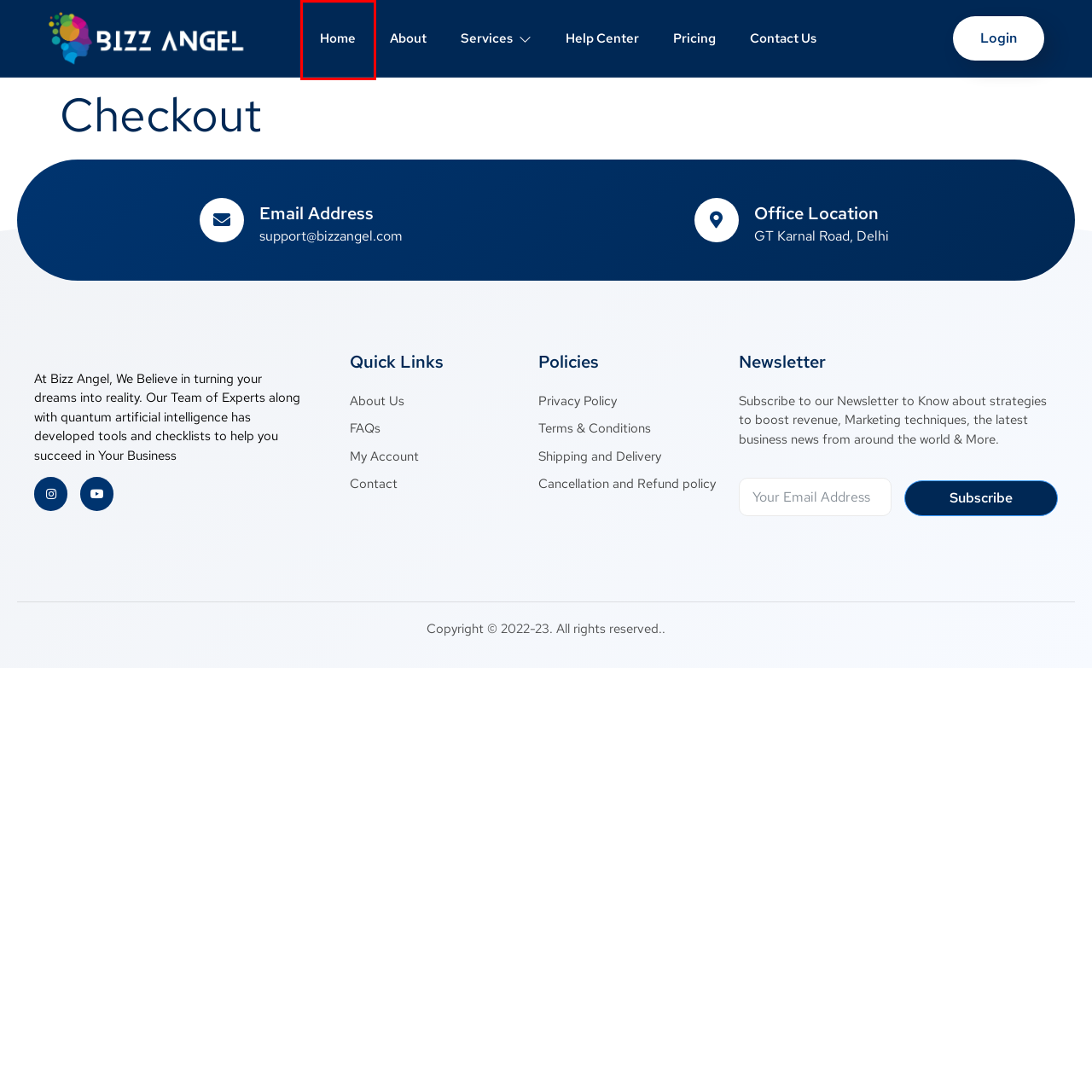You are presented with a screenshot of a webpage with a red bounding box. Select the webpage description that most closely matches the new webpage after clicking the element inside the red bounding box. The options are:
A. Help Center - bizzangel
B. Login - bizzangel
C. About-us - bizzangel
D. shipping policy - bizzangel
E. Download Free Business Startup Checklist - Bizzangel
F. Terms and Condition - bizzangel
G. contact us - bizzangel
H. MY ACCOUNT - bizzangel

E